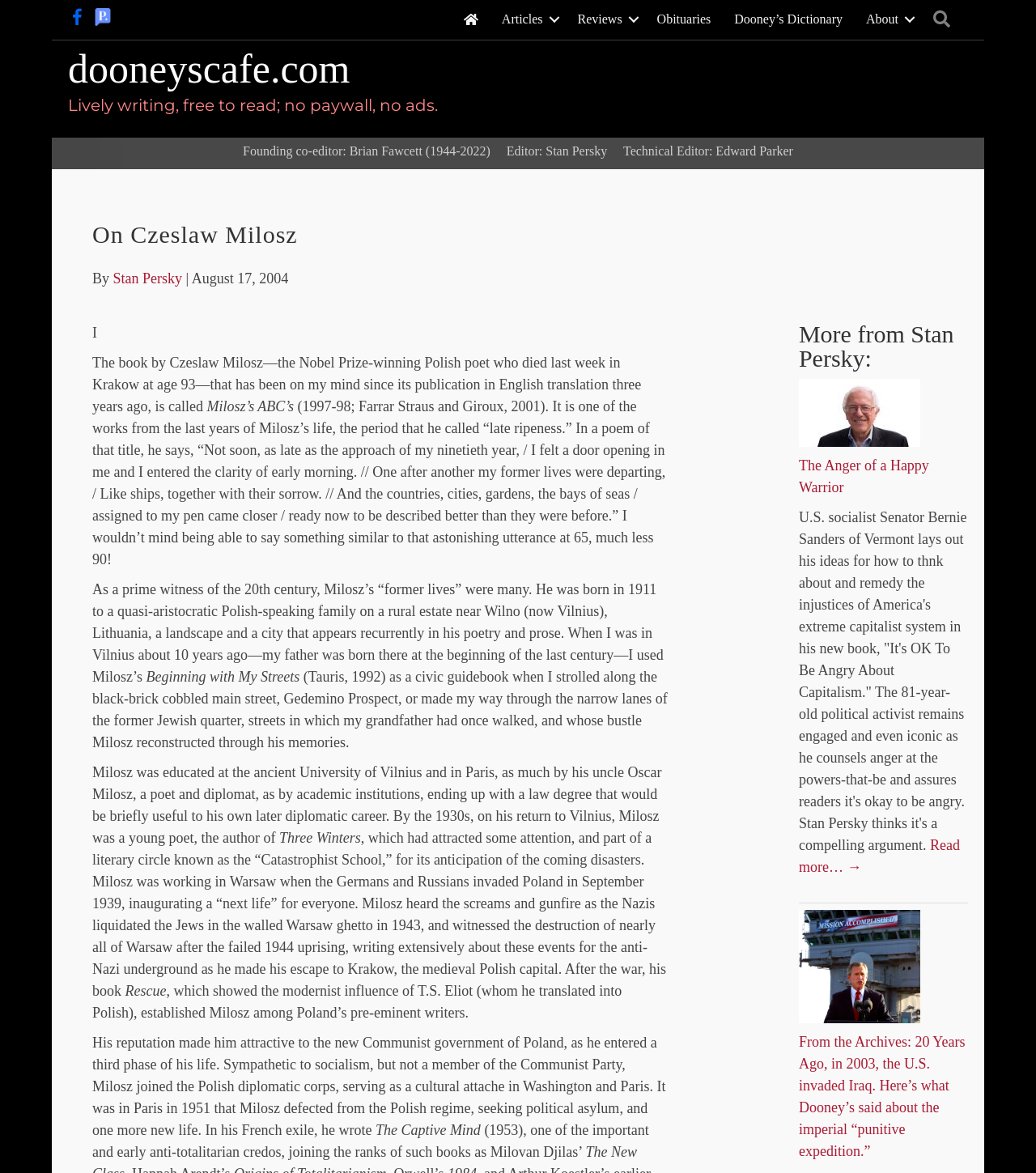Can you find the bounding box coordinates for the UI element given this description: "Dooney’s Dictionary"? Provide the coordinates as four float numbers between 0 and 1: [left, top, right, bottom].

[0.698, 0.002, 0.824, 0.032]